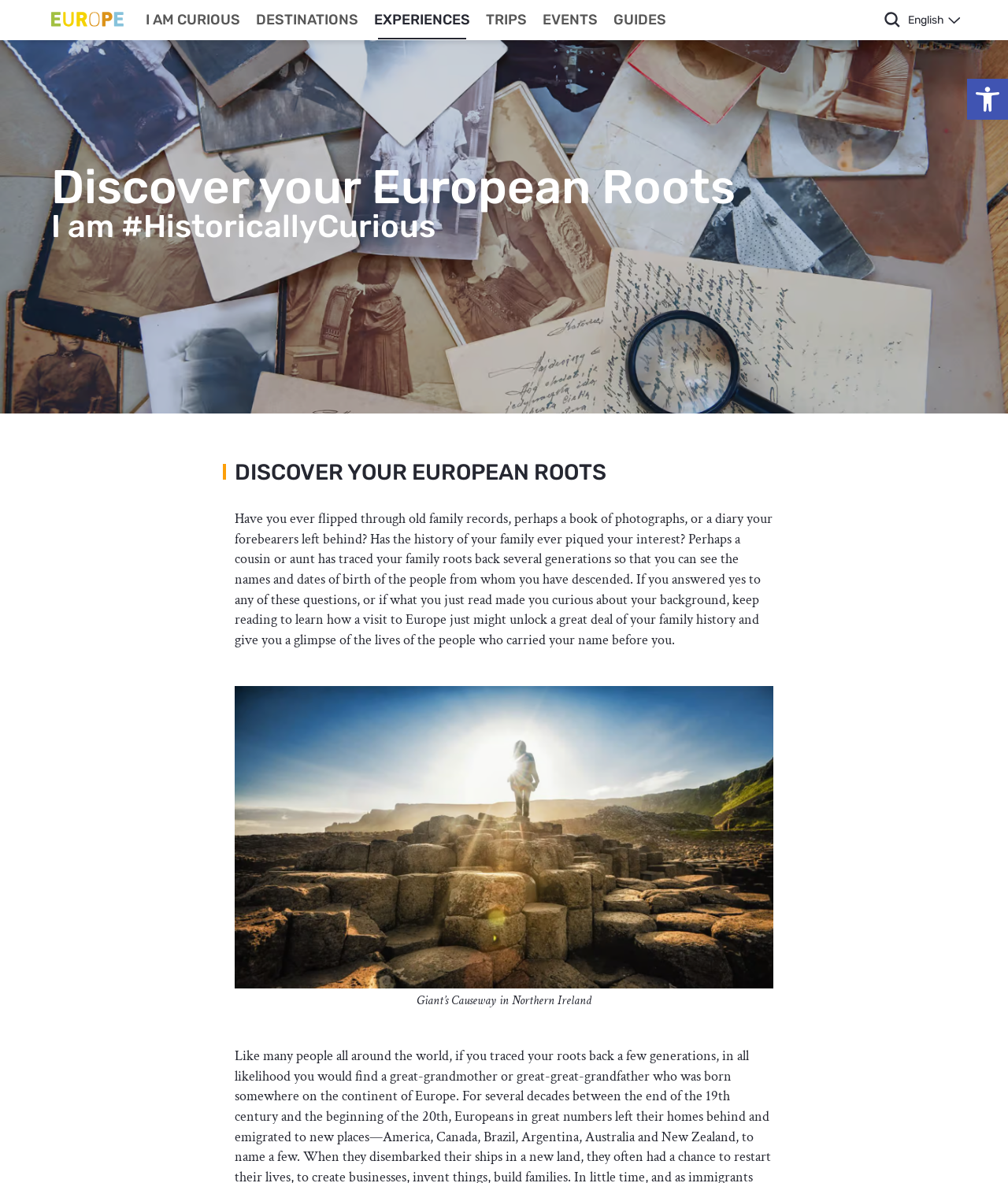Indicate the bounding box coordinates of the element that needs to be clicked to satisfy the following instruction: "Open accessibility tools". The coordinates should be four float numbers between 0 and 1, i.e., [left, top, right, bottom].

[0.959, 0.067, 1.0, 0.101]